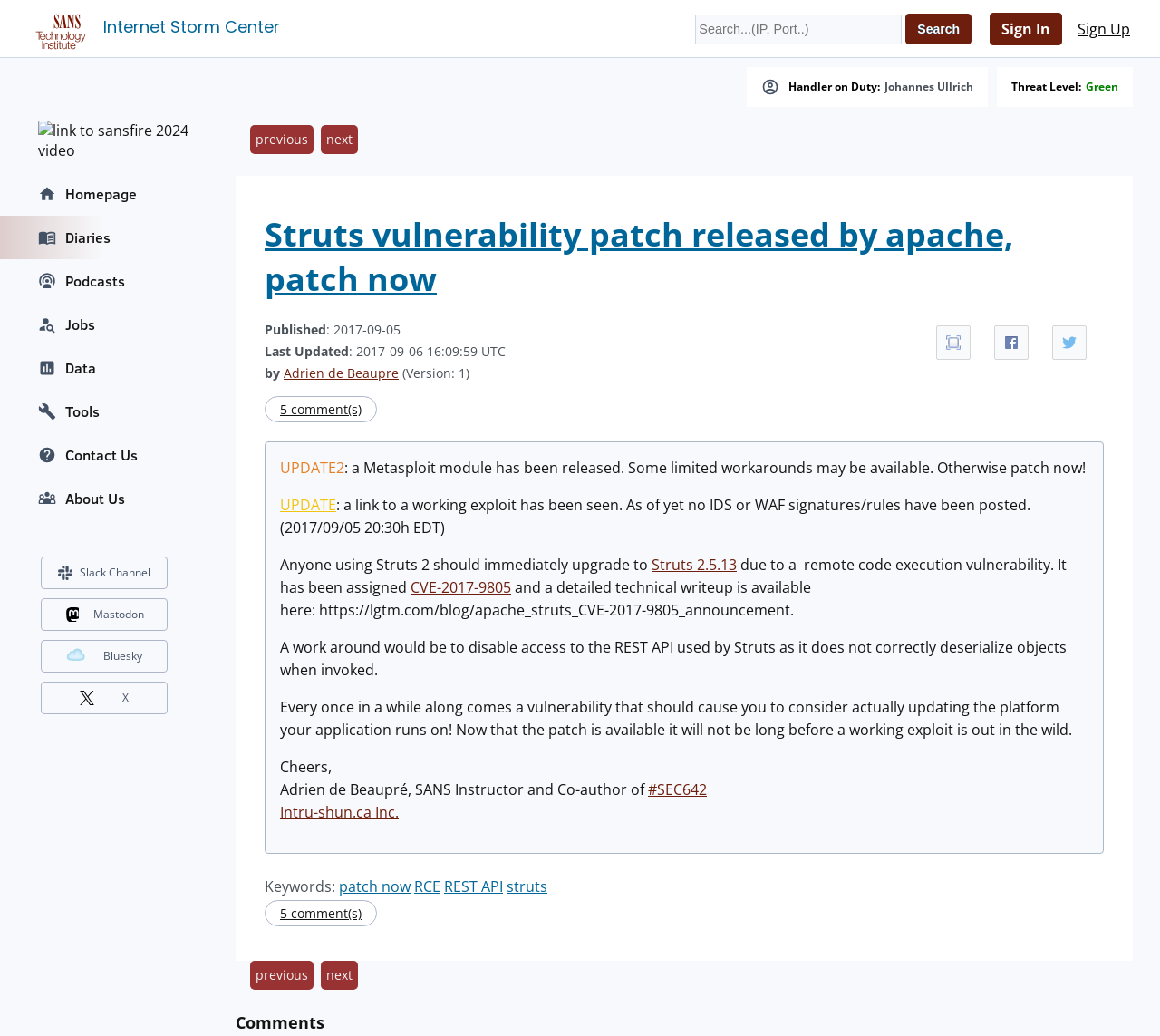What is the version of Struts mentioned in the article?
Your answer should be a single word or phrase derived from the screenshot.

2.5.13